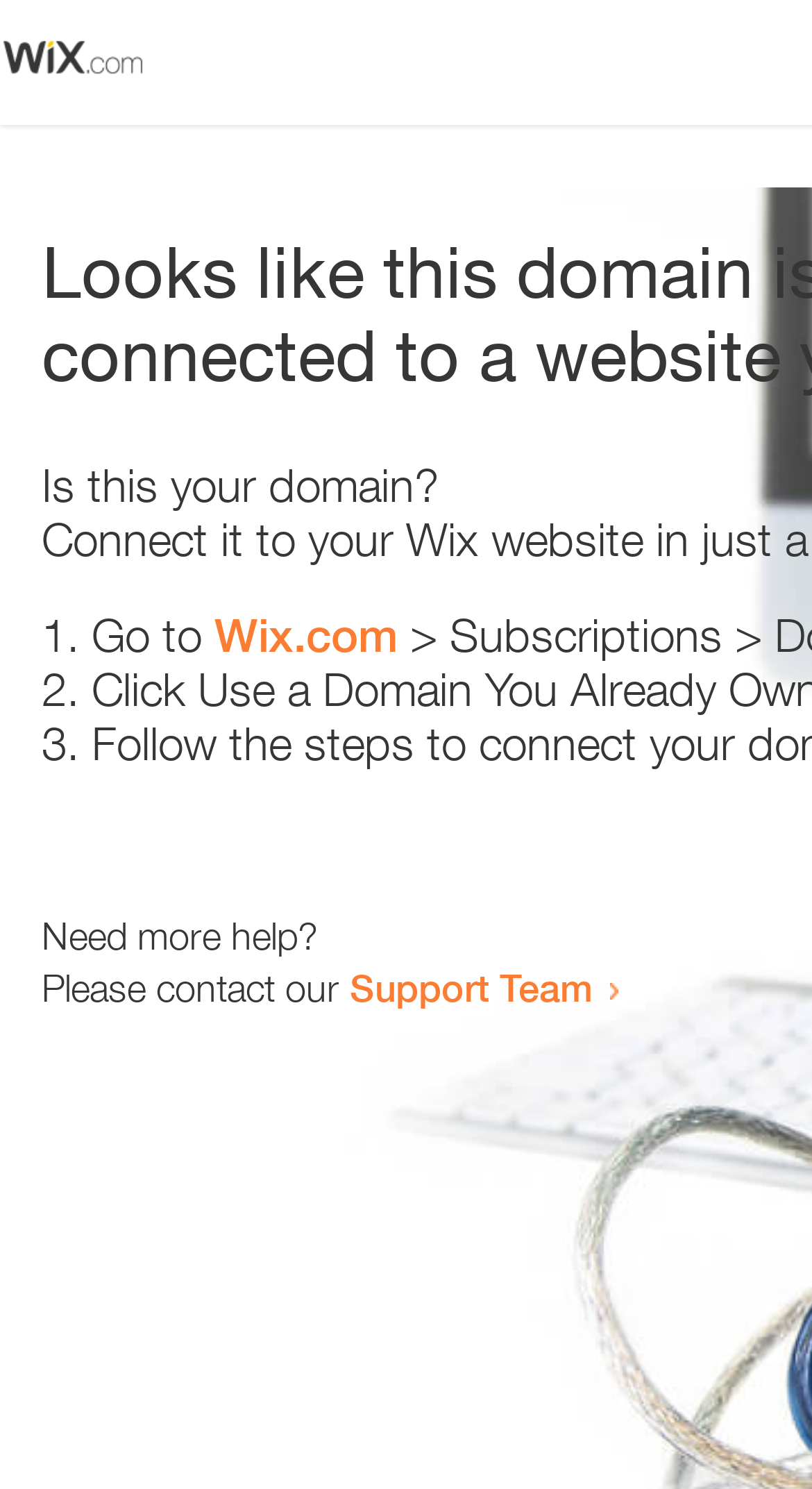What is the support team contact method?
Using the screenshot, give a one-word or short phrase answer.

Link